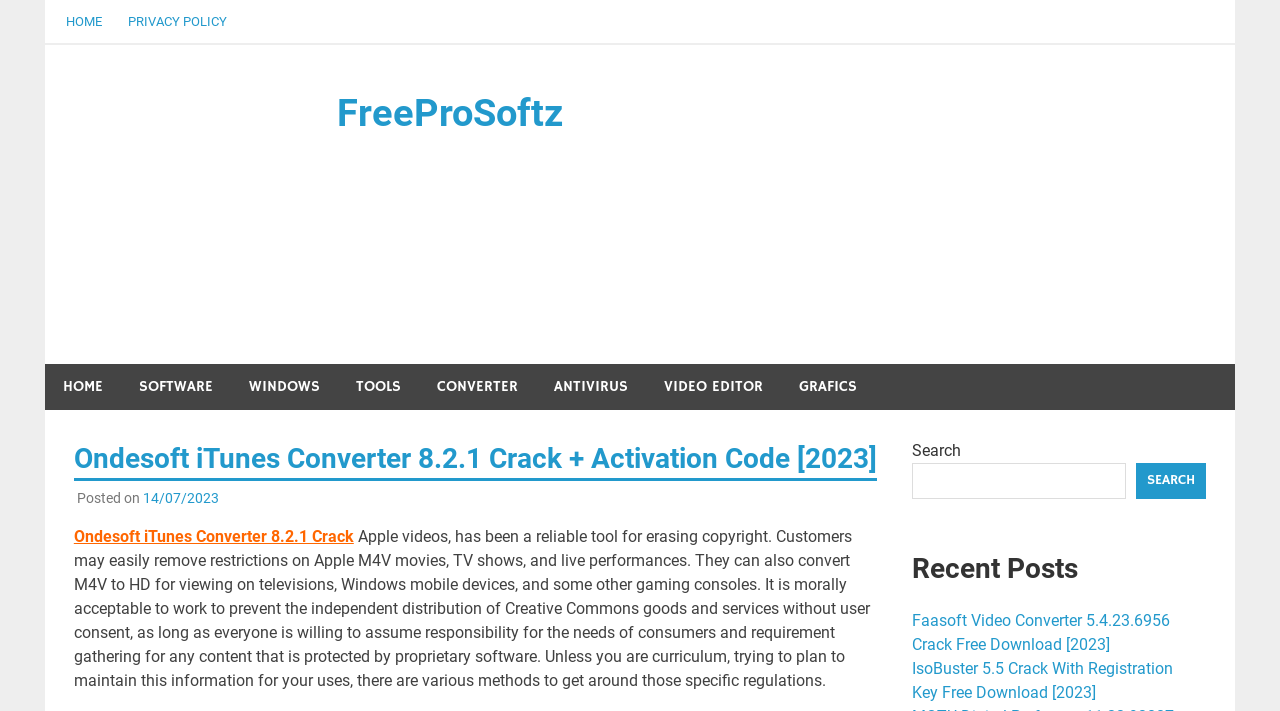Find the bounding box coordinates for the UI element whose description is: "Contact Us". The coordinates should be four float numbers between 0 and 1, in the format [left, top, right, bottom].

None